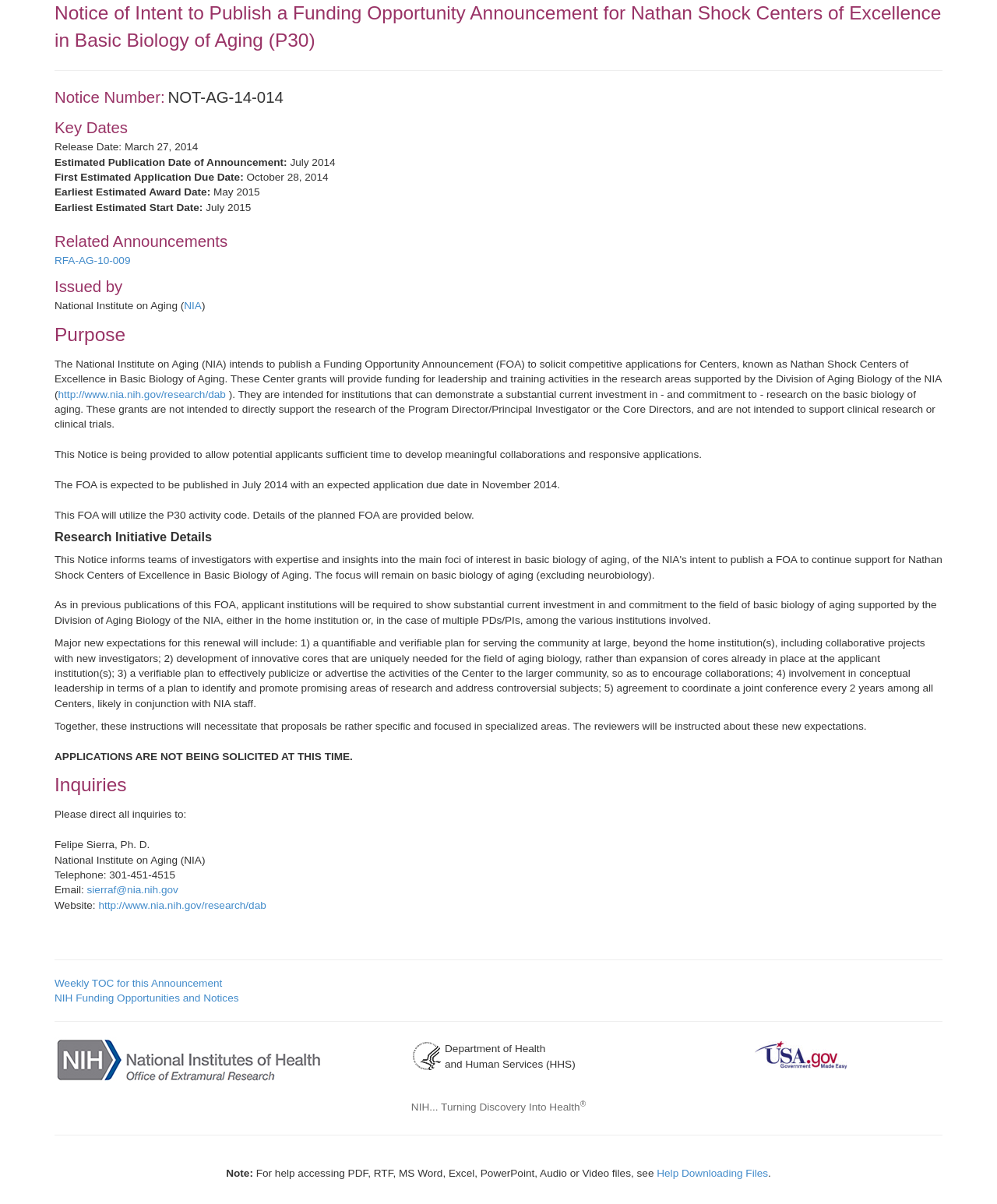Please determine the bounding box coordinates for the element that should be clicked to follow these instructions: "Visit the National Institute on Aging website".

[0.099, 0.747, 0.267, 0.757]